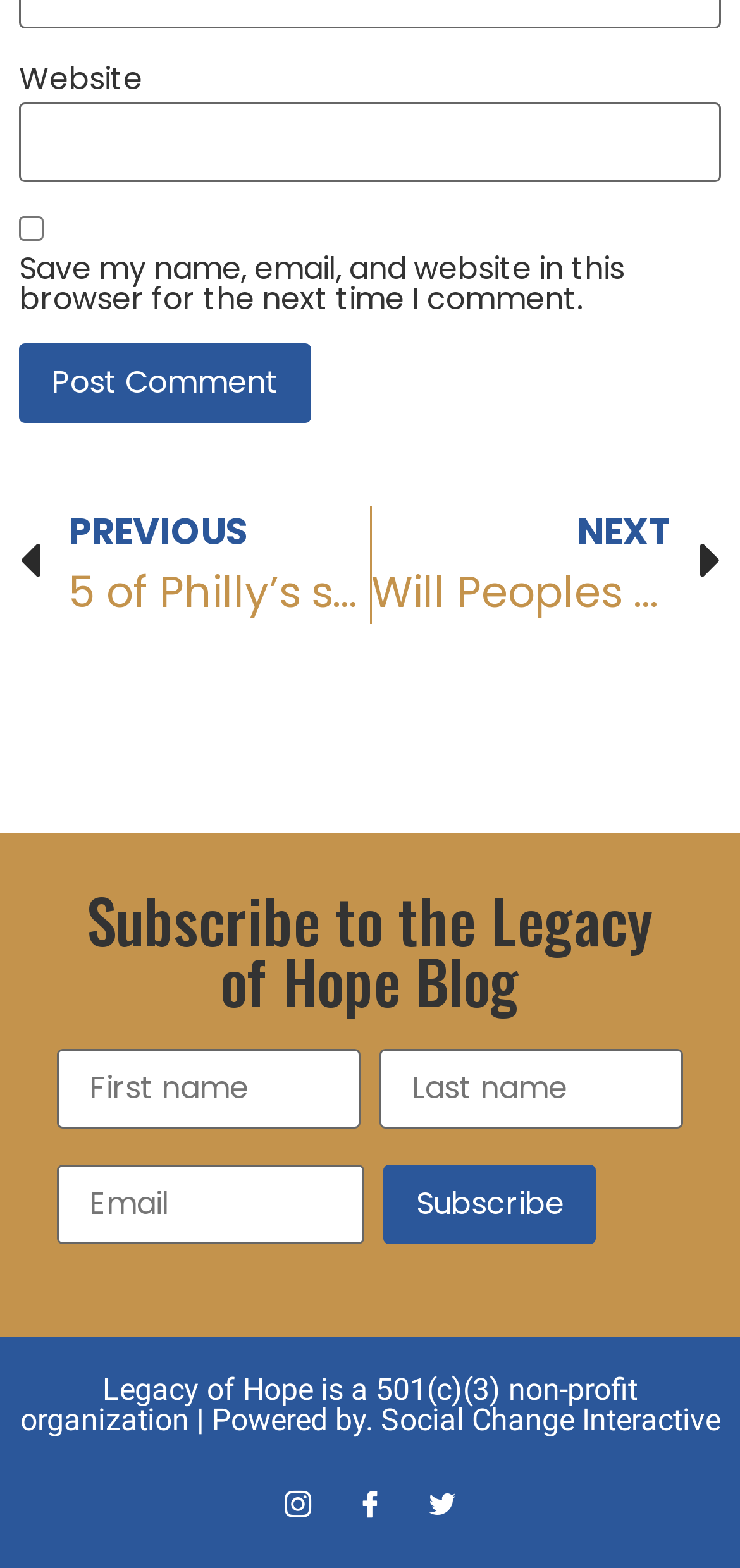Identify the bounding box coordinates for the element that needs to be clicked to fulfill this instruction: "Enter website". Provide the coordinates in the format of four float numbers between 0 and 1: [left, top, right, bottom].

[0.026, 0.065, 0.974, 0.116]